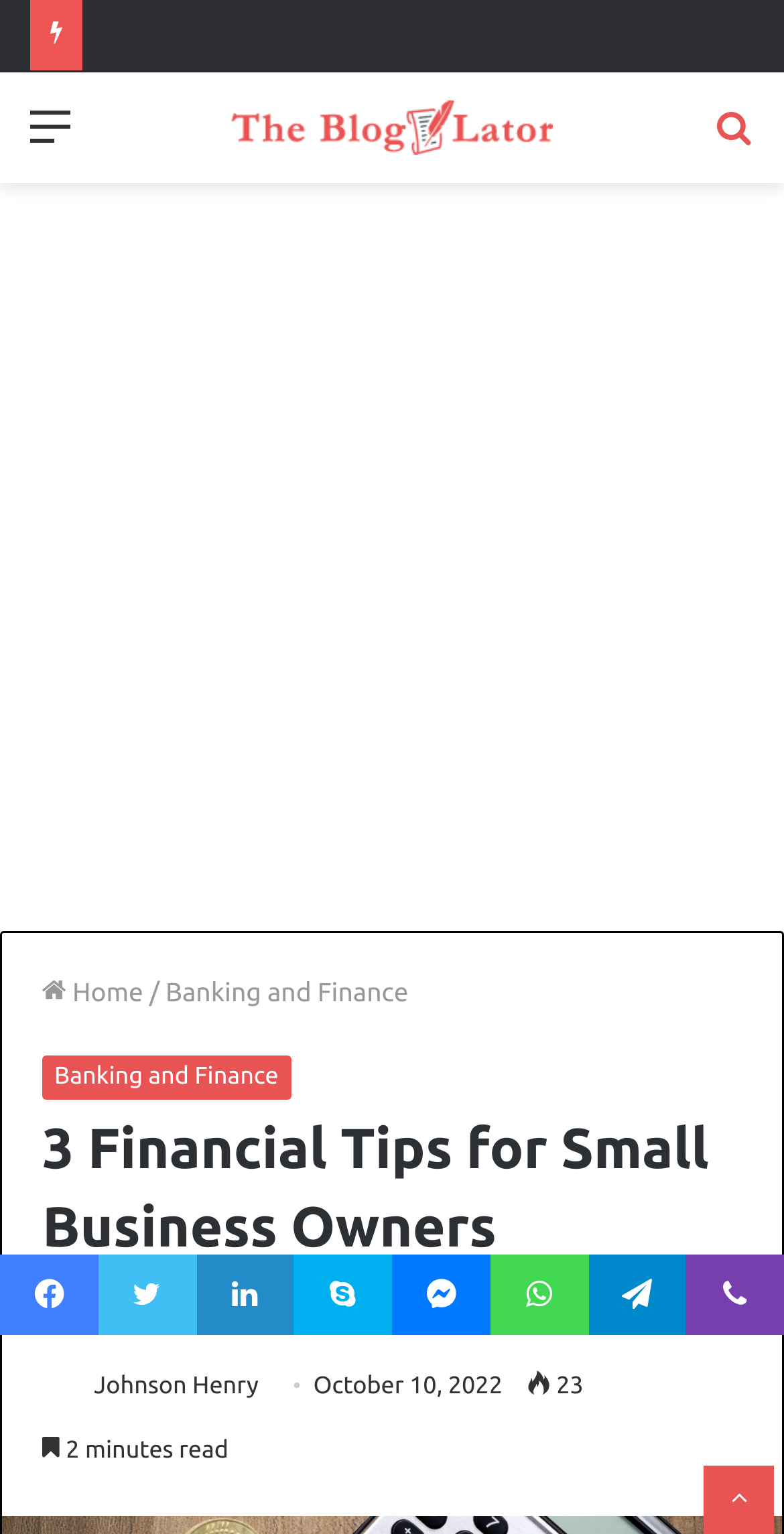Look at the image and give a detailed response to the following question: What is the name of the blog?

I found the name of the blog by looking at the link element with the text 'The Blogulator' and an associated image with the same name, which suggests that it is the title of the blog.